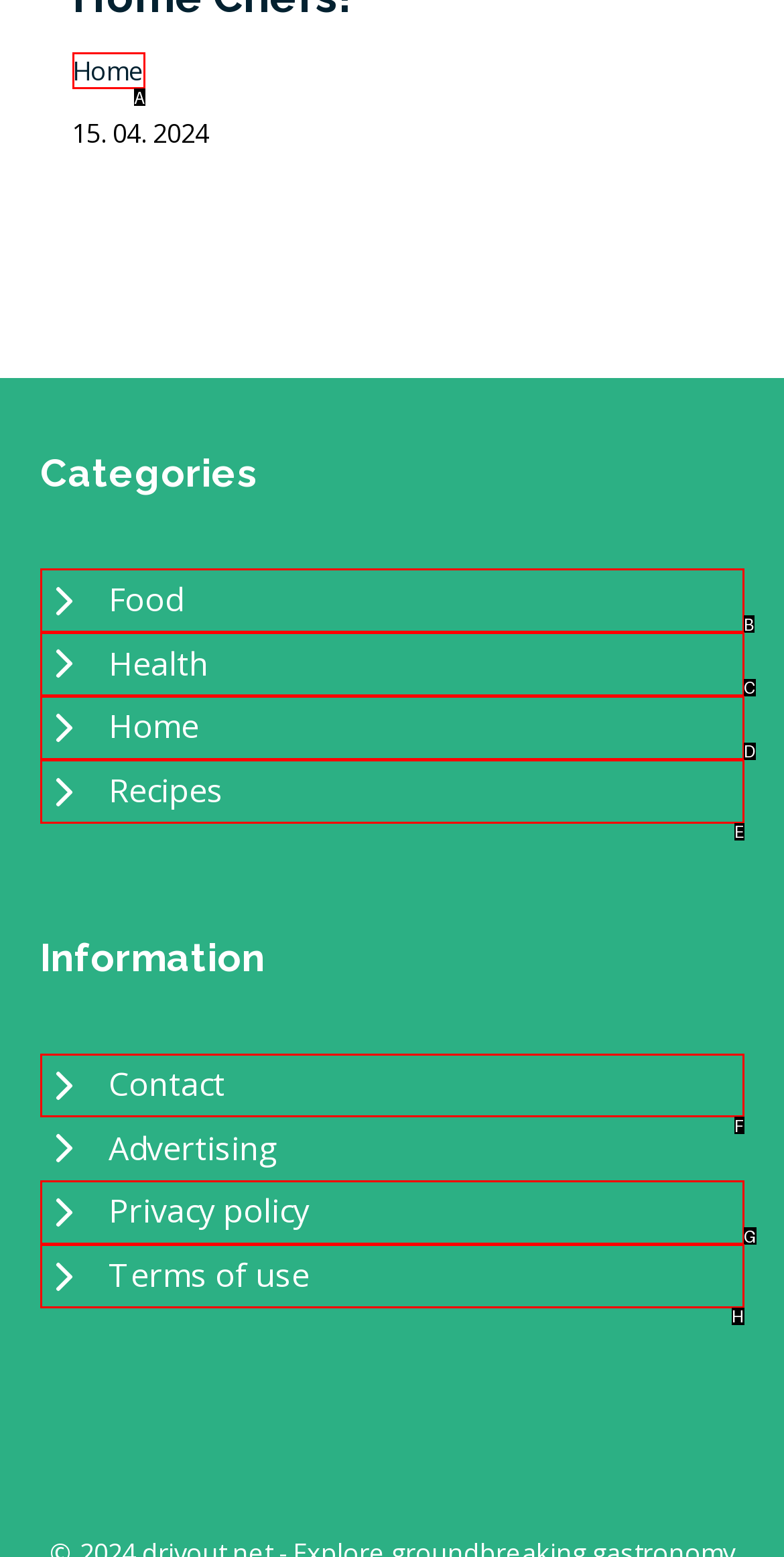Tell me which option best matches the description: Privacy policy
Answer with the option's letter from the given choices directly.

G